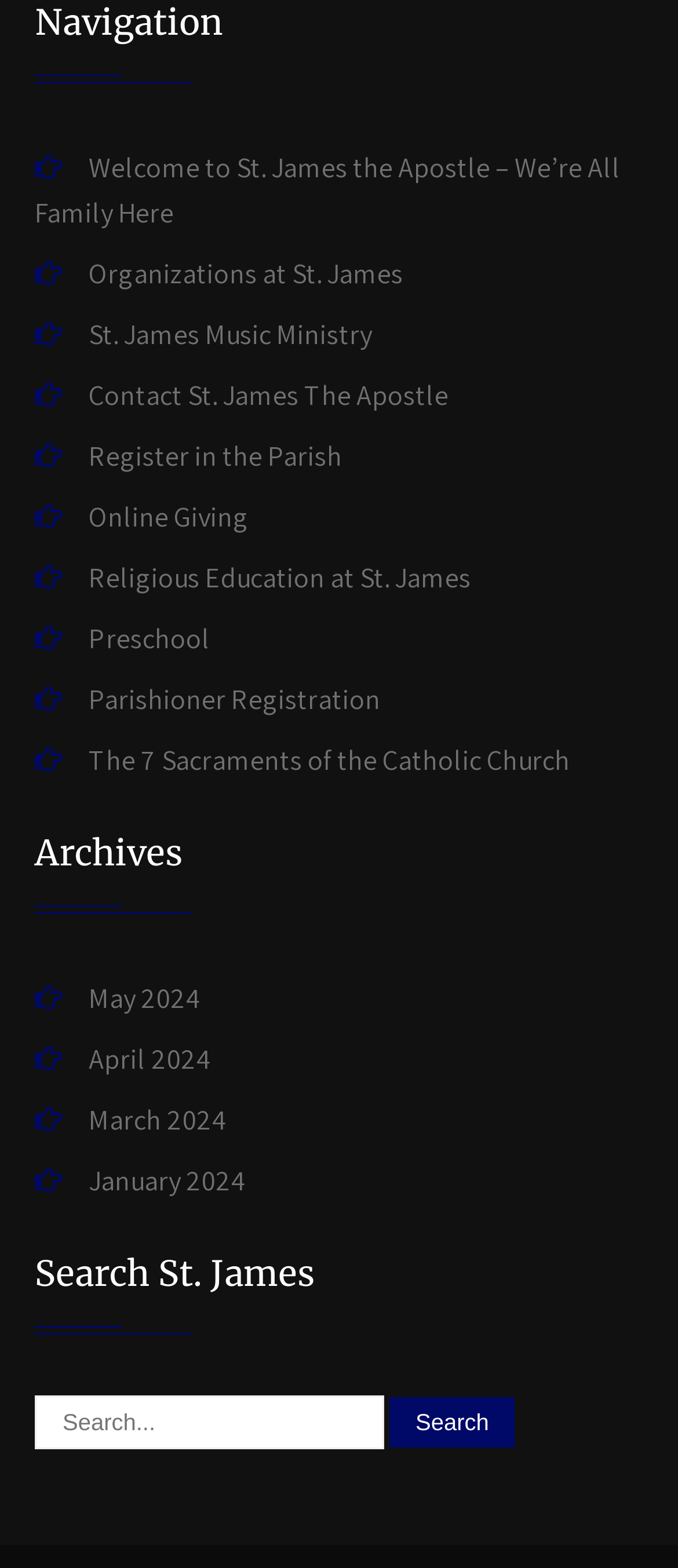Identify the bounding box coordinates necessary to click and complete the given instruction: "Click on the 'Online Giving' link".

[0.131, 0.315, 0.367, 0.345]